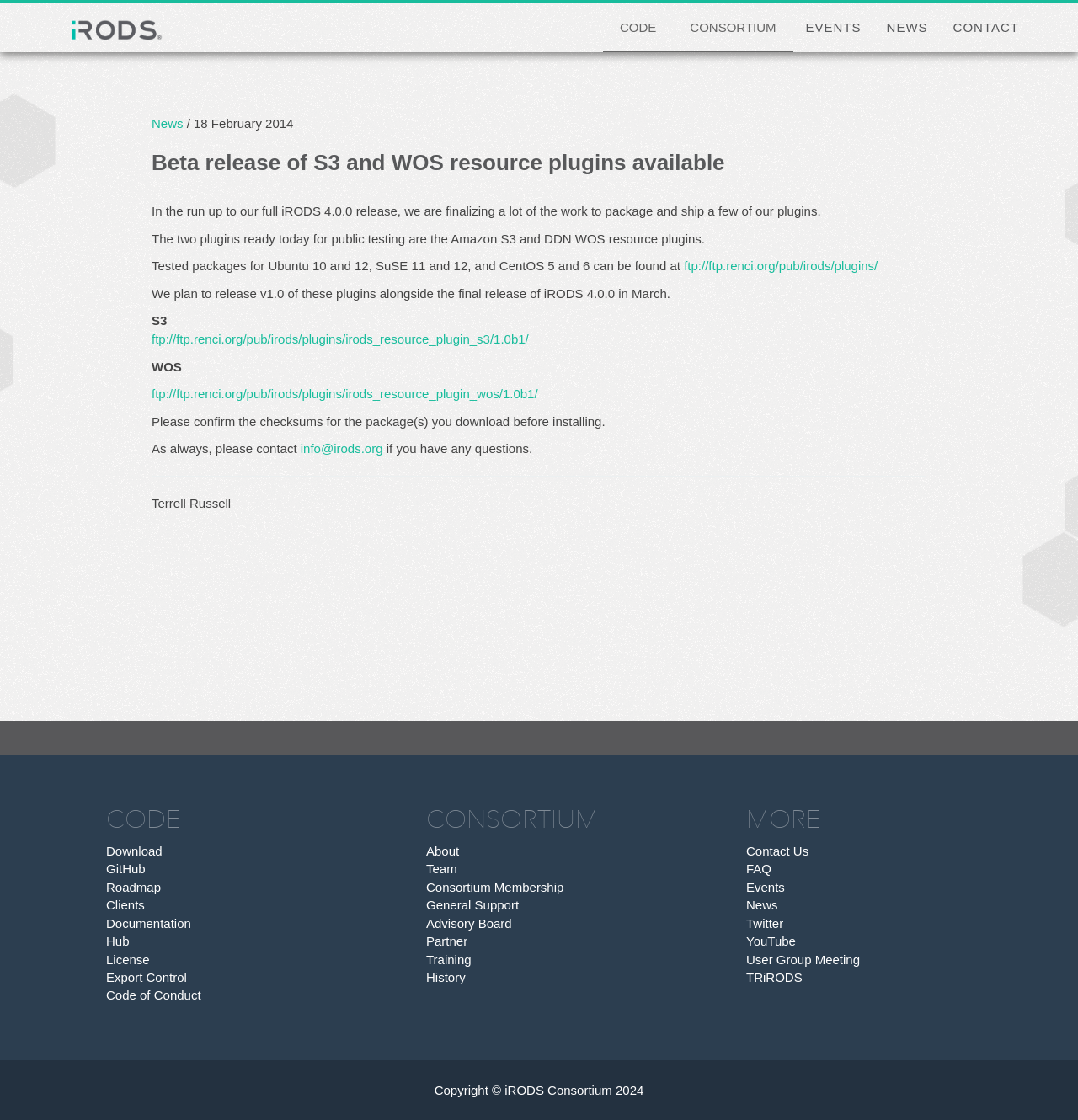Locate the bounding box coordinates of the UI element described by: "Contact Us". Provide the coordinates as four float numbers between 0 and 1, formatted as [left, top, right, bottom].

[0.692, 0.753, 0.75, 0.766]